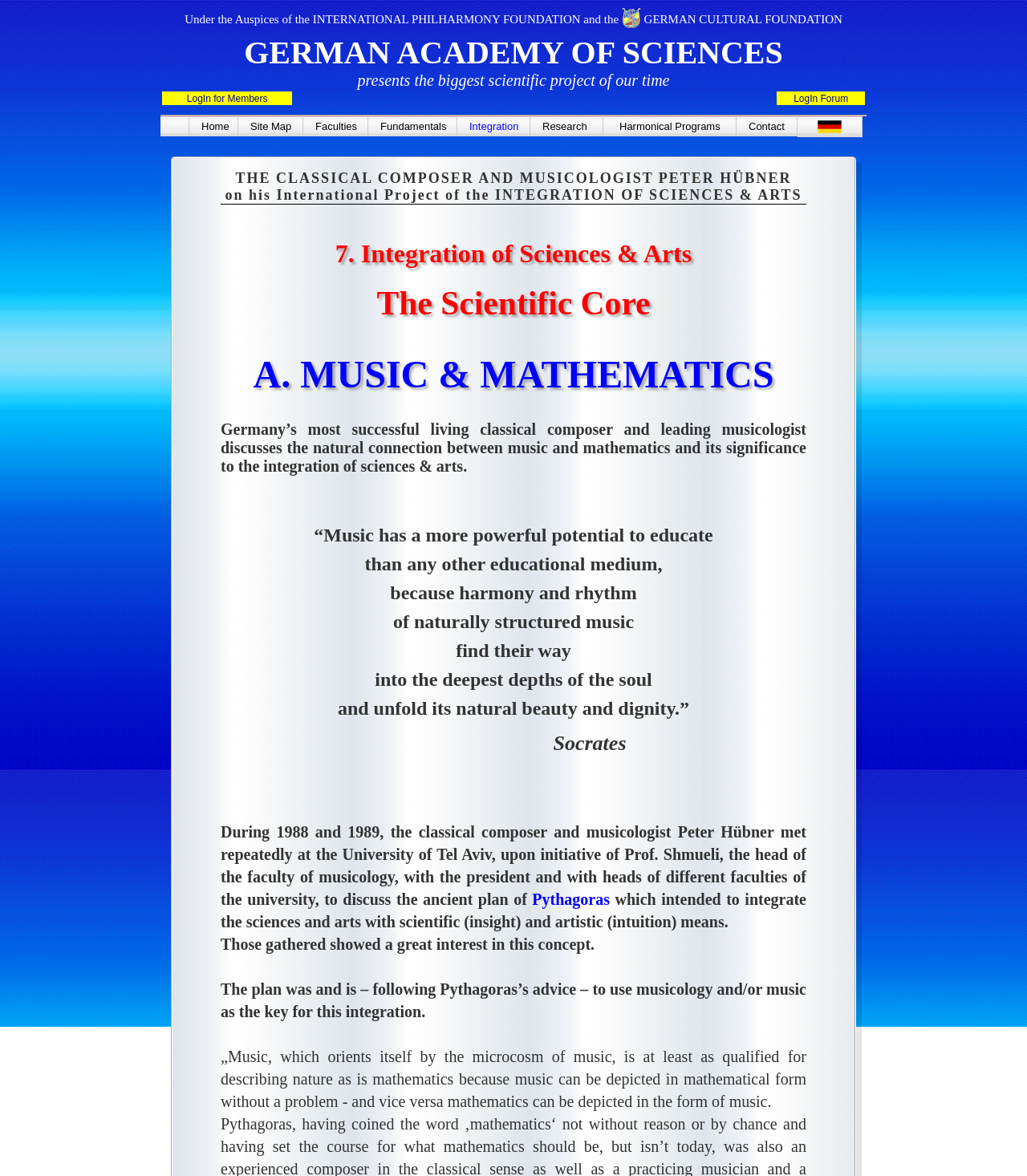Answer the question using only a single word or phrase: 
Who is the classical composer and musicologist discussed on the webpage?

Peter Hübner